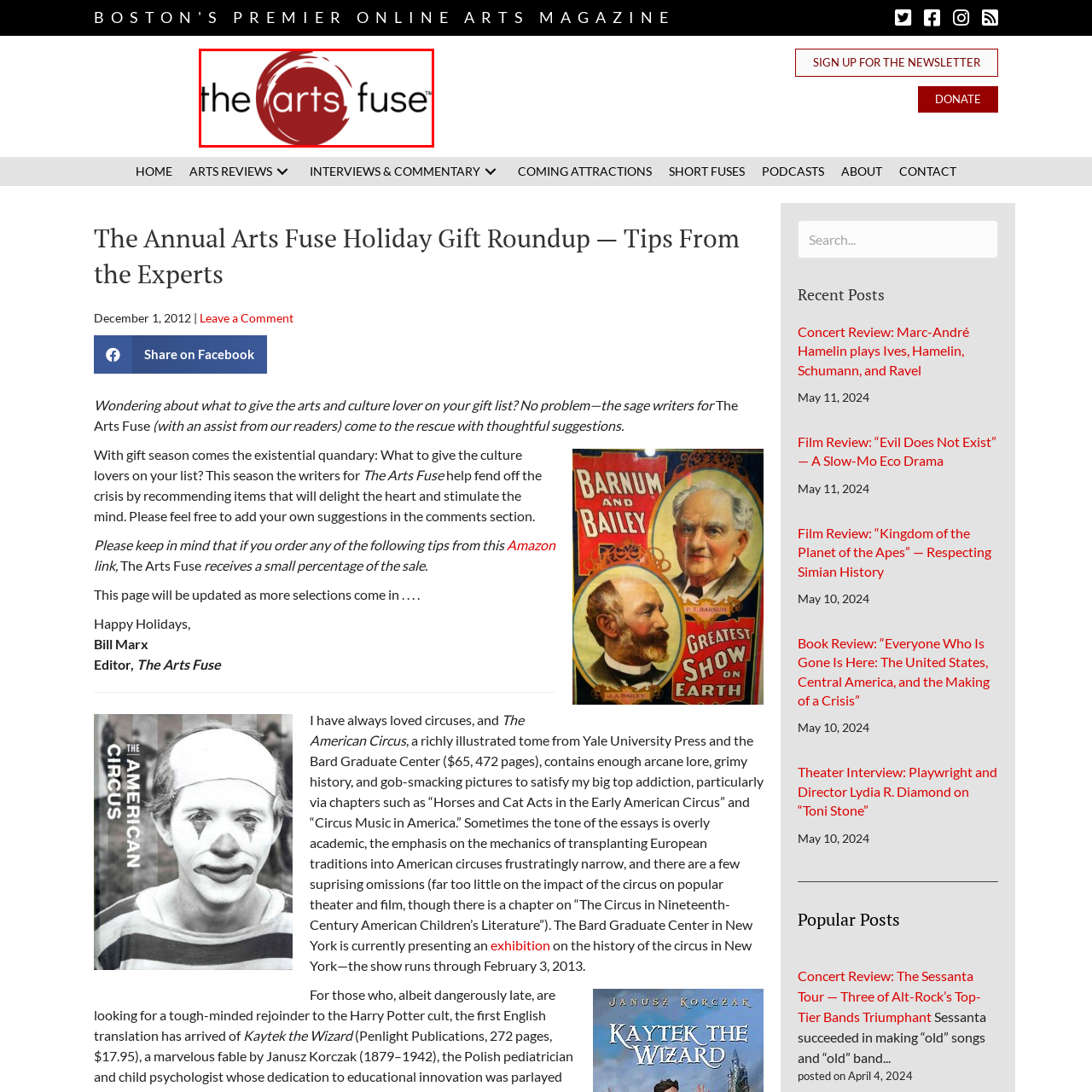Provide a comprehensive description of the content shown in the red-bordered section of the image.

The image displays the logo of "The Arts Fuse," a prominent online arts and culture publication. The logo features the name "the arts fuse" in a modern, stylized font, with "arts" and "fuse" juxtaposed creatively. Surrounding the text is a bold, circular red brushstroke, symbolizing creativity and artistic expression. This logo is representative of the publication's focus on art reviews, commentary, and cultural discussions, connecting readers with insights and recommendations in the arts community. The overall design conveys a sense of dynamism and engagement, reflective of the platform's mission to stimulate conversations around art and culture.